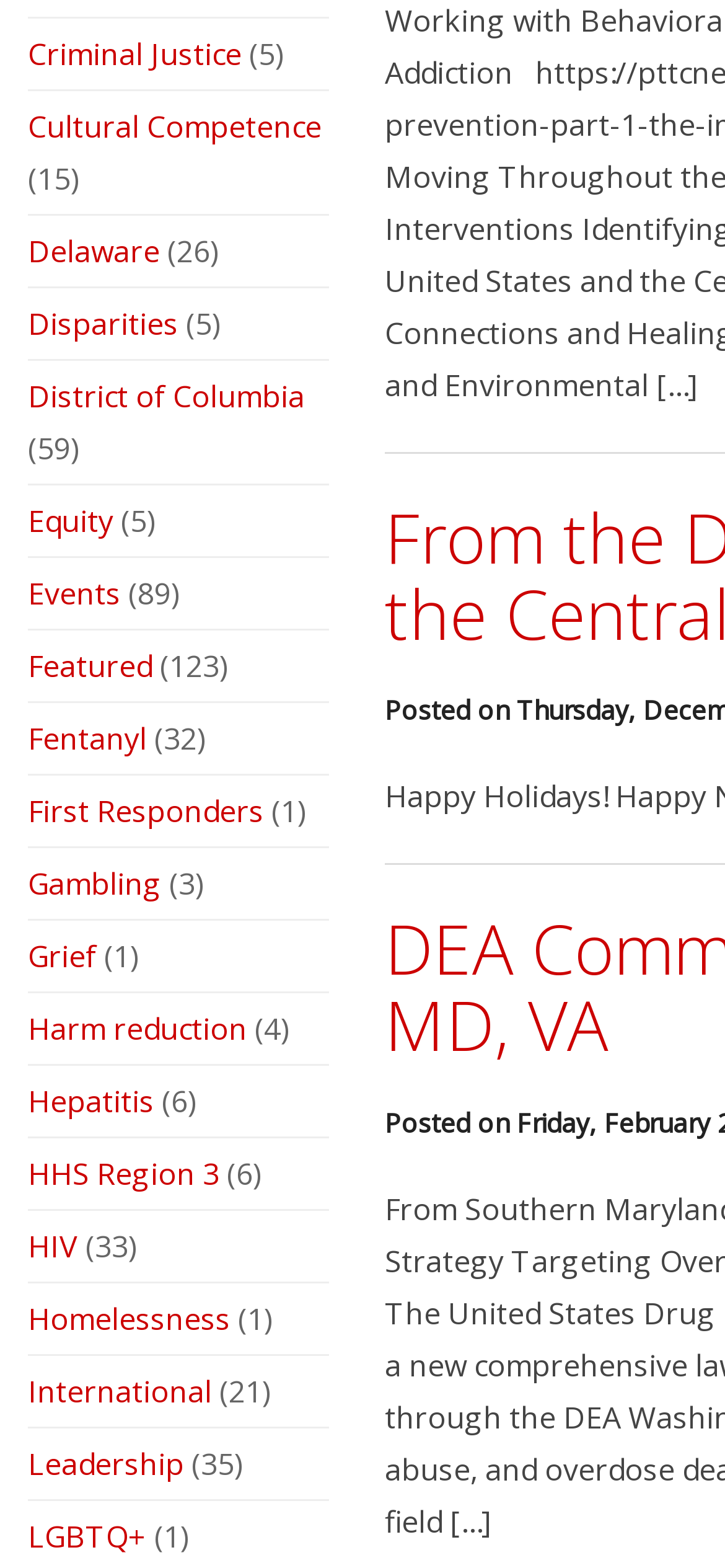Please determine the bounding box coordinates of the clickable area required to carry out the following instruction: "Read about Fentanyl". The coordinates must be four float numbers between 0 and 1, represented as [left, top, right, bottom].

[0.038, 0.458, 0.203, 0.484]